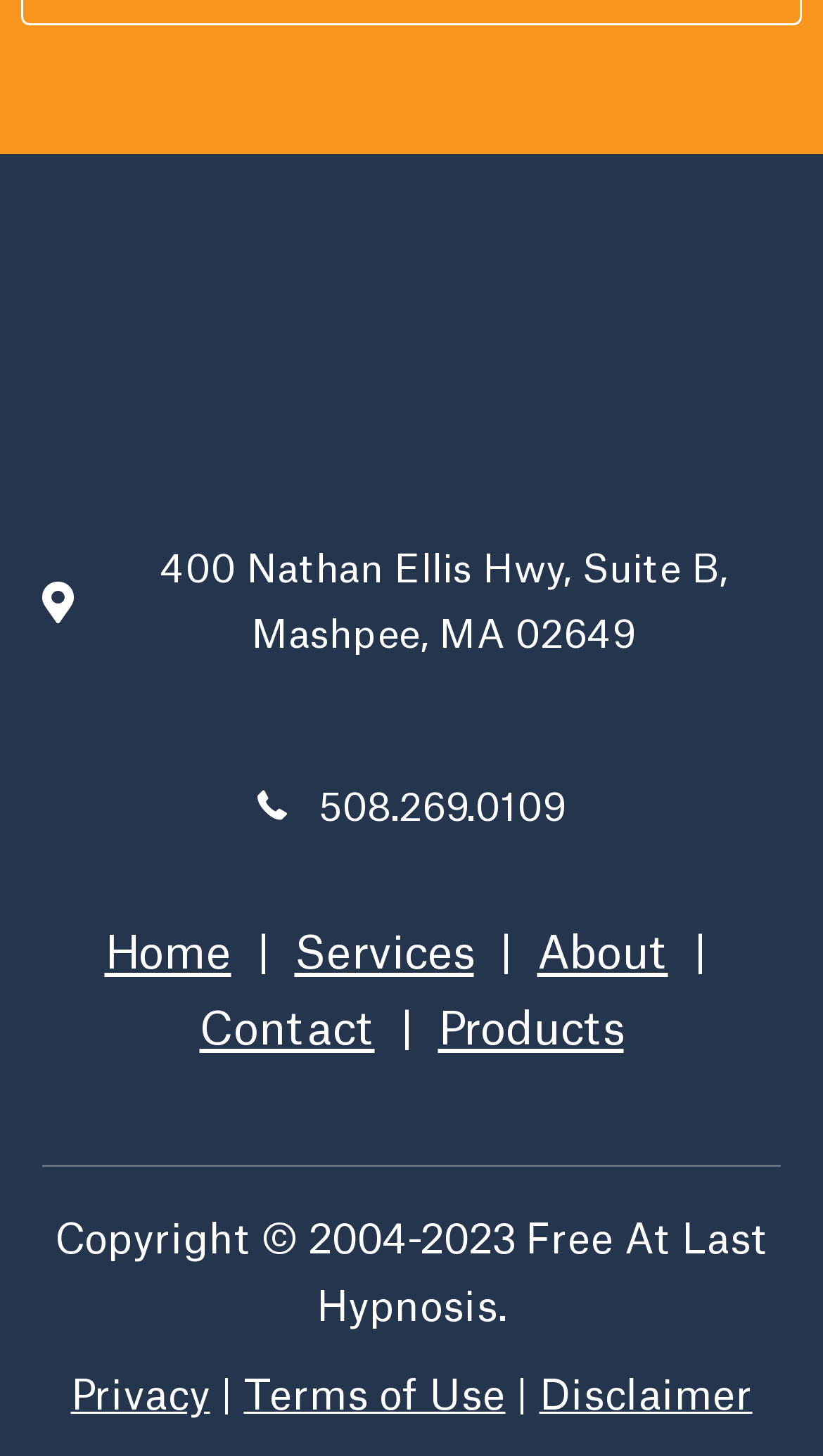How many footer links are there?
Give a detailed explanation using the information visible in the image.

I counted the number of link elements at the bottom of the webpage, which includes Privacy, Terms of Use, Disclaimer, and the logo link.